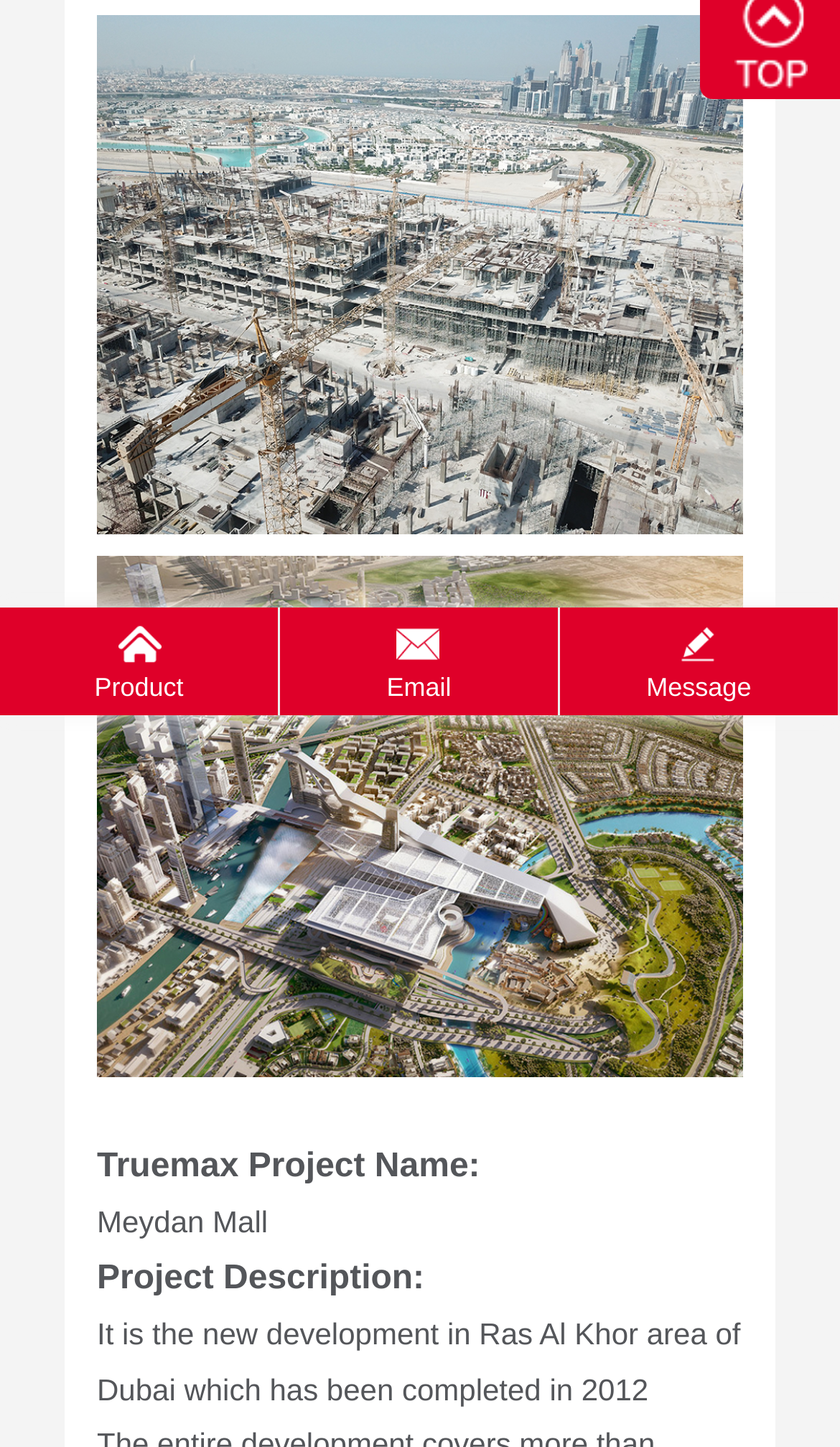Please determine the bounding box coordinates for the UI element described as: "parent_node: Menu".

[0.844, 0.52, 0.962, 0.599]